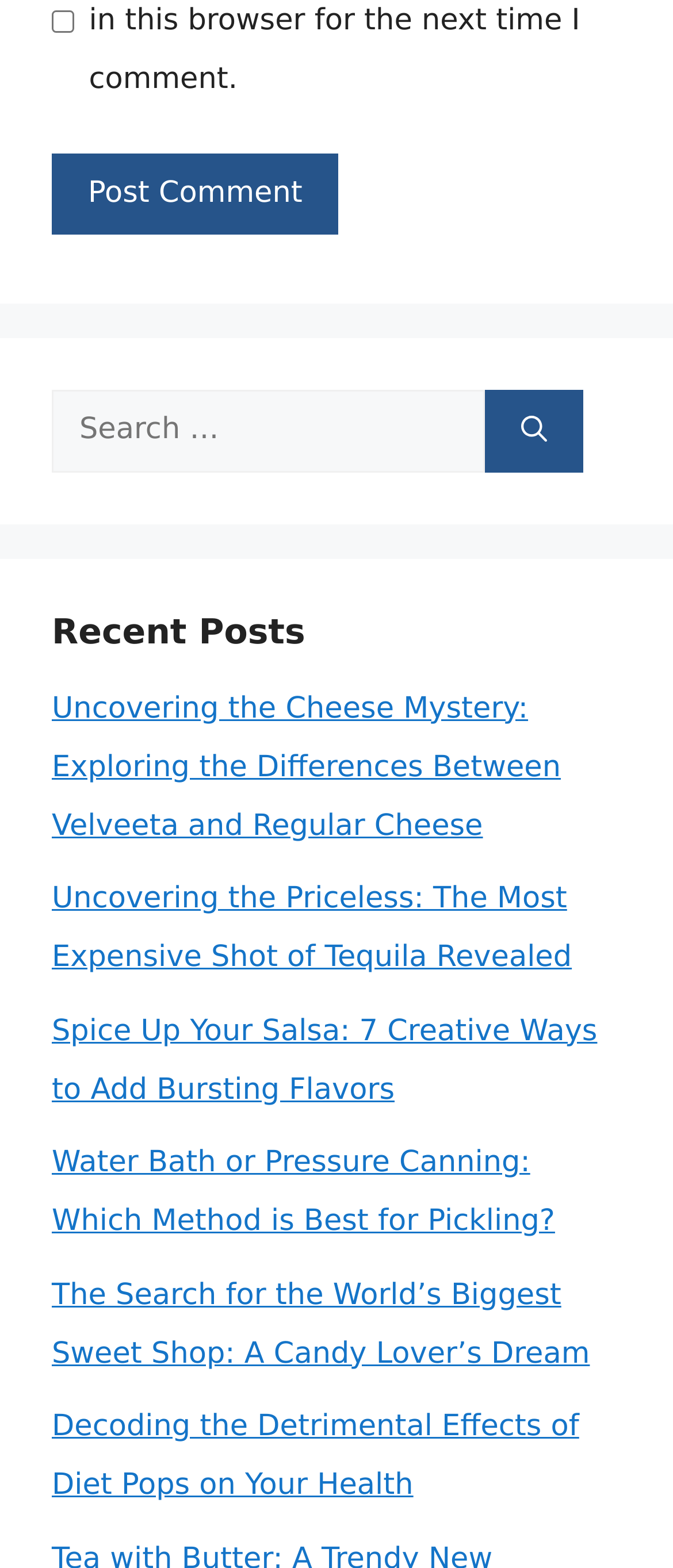How many search results are displayed?
Please use the image to deliver a detailed and complete answer.

I counted the number of links displayed under the 'Recent Posts' heading, and there are 5 links.